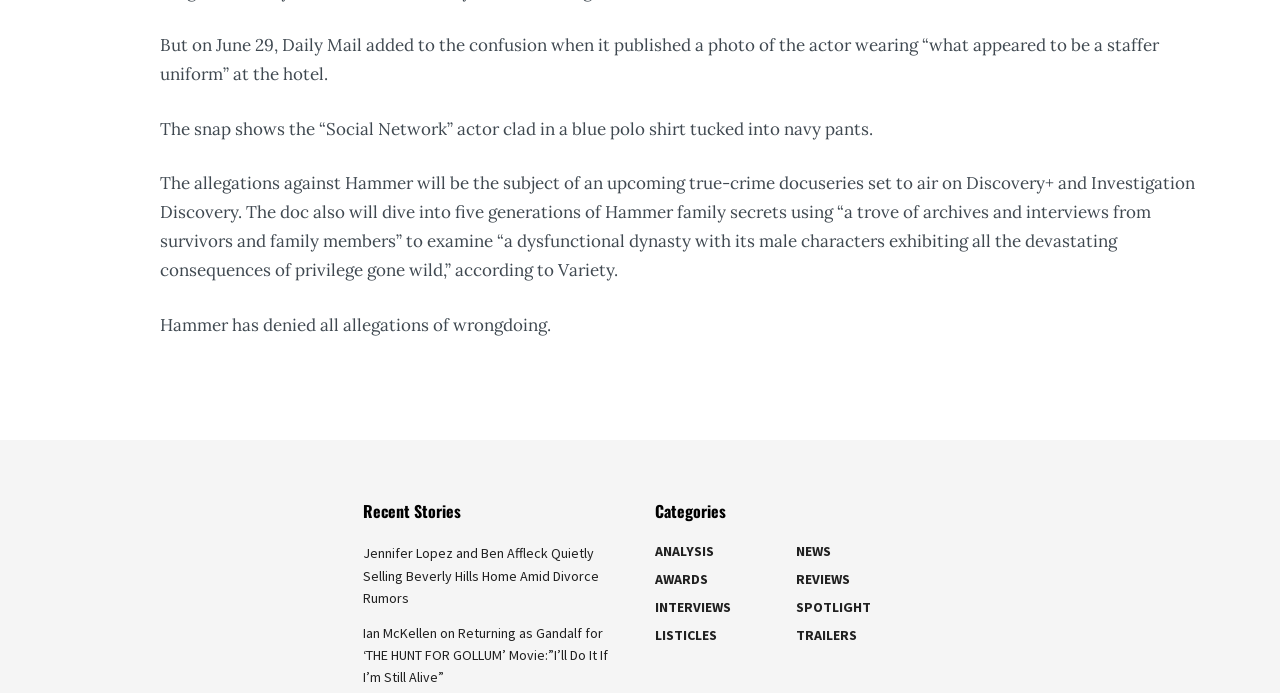Pinpoint the bounding box coordinates of the clickable element to carry out the following instruction: "Read the API reference."

None